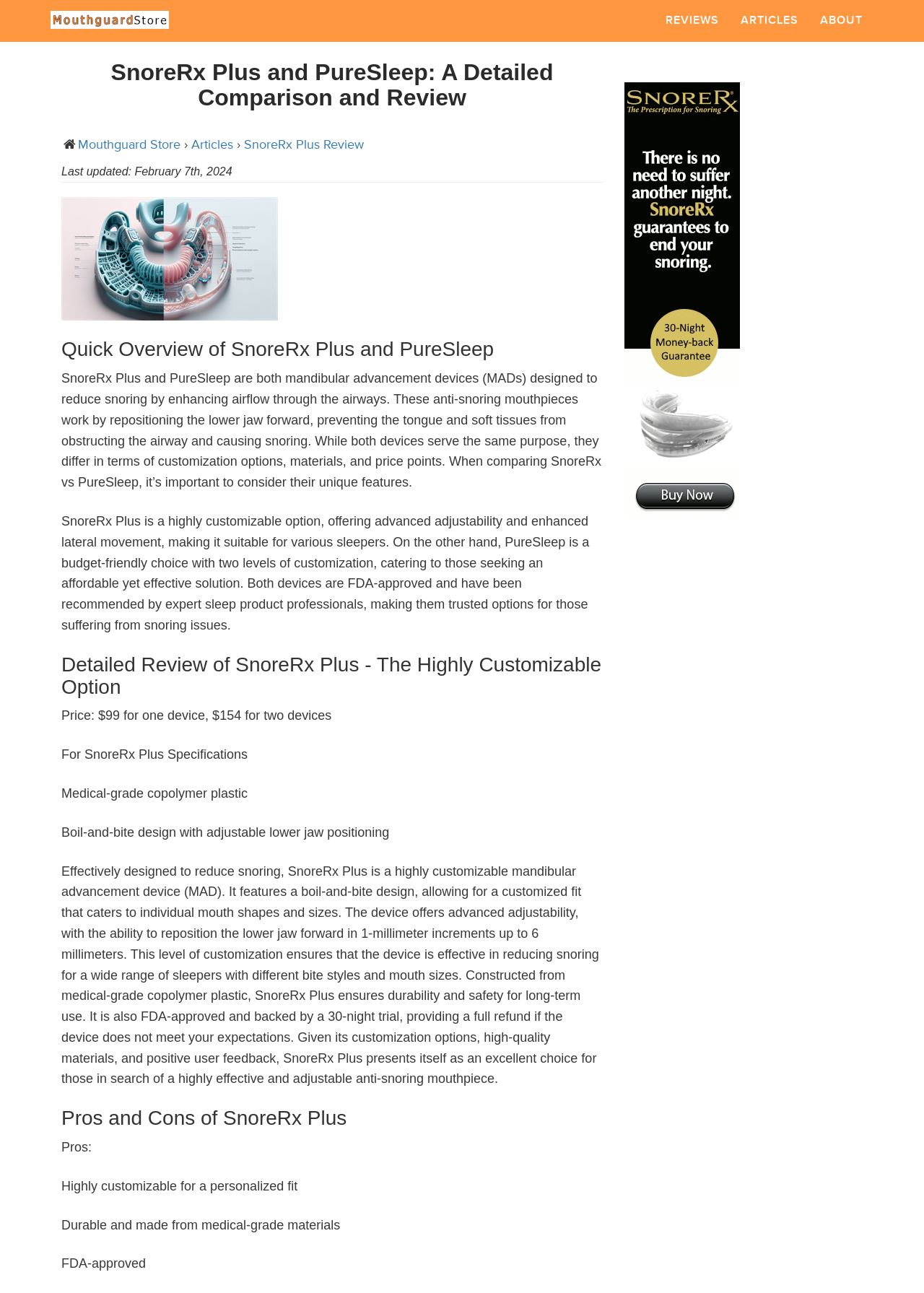Is SnoreRx Plus FDA-approved?
Using the visual information, reply with a single word or short phrase.

Yes